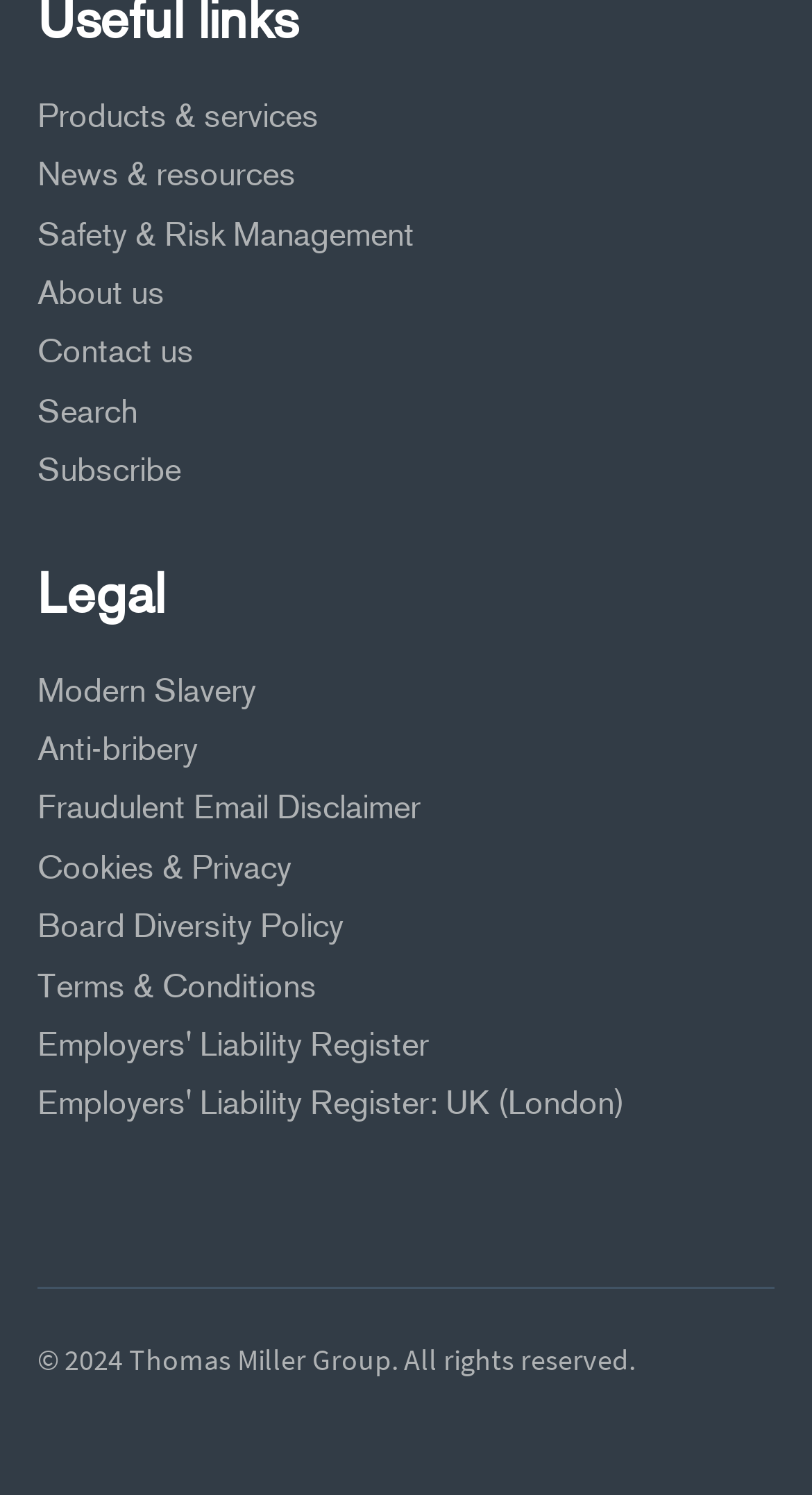Use a single word or phrase to respond to the question:
What is the last link in the legal section?

Terms & Conditions